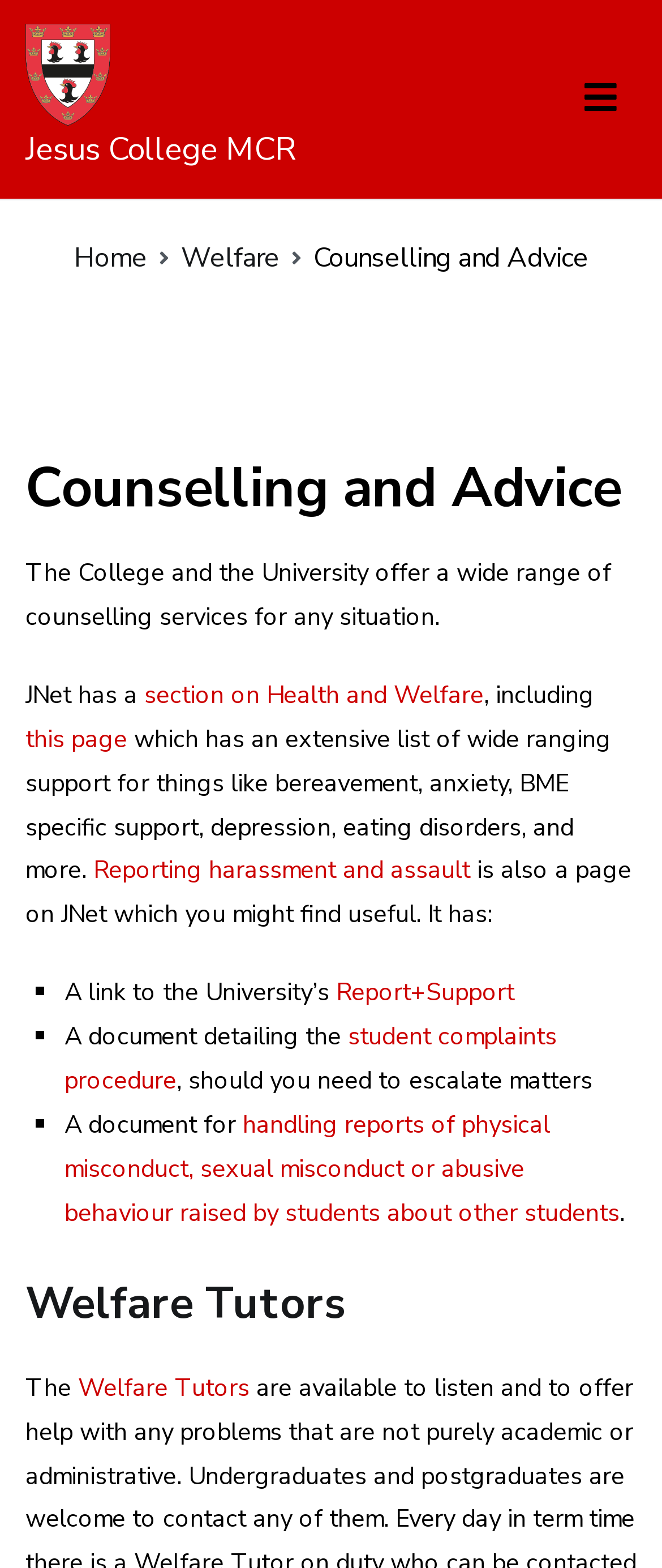Respond to the following question with a brief word or phrase:
What is the purpose of the Welfare Tutors?

Not specified